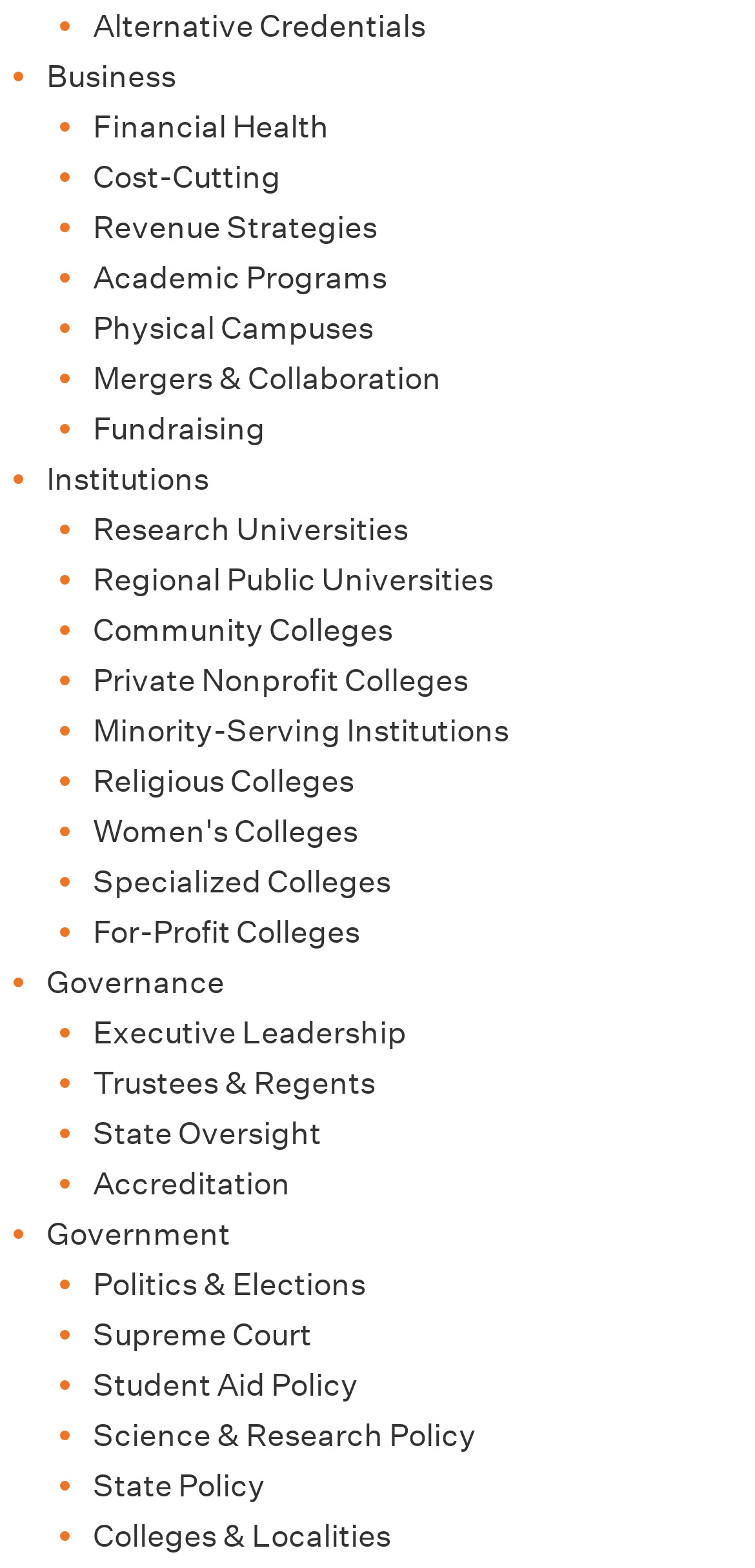Highlight the bounding box coordinates of the element that should be clicked to carry out the following instruction: "Click on Alternative Credentials". The coordinates must be given as four float numbers ranging from 0 to 1, i.e., [left, top, right, bottom].

[0.123, 0.006, 0.564, 0.029]